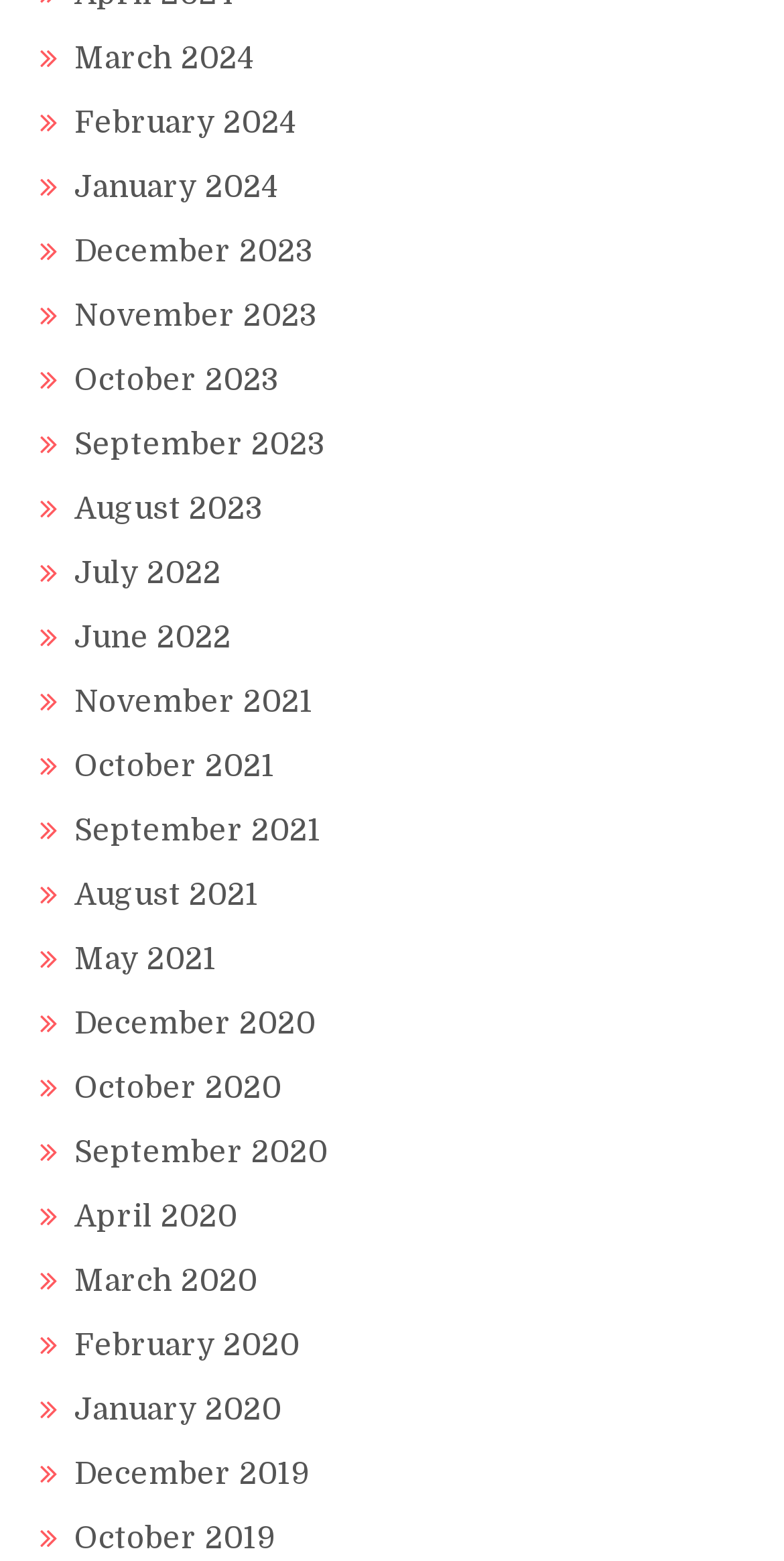Please respond in a single word or phrase: 
What is the pattern of the links listed?

Monthly archives